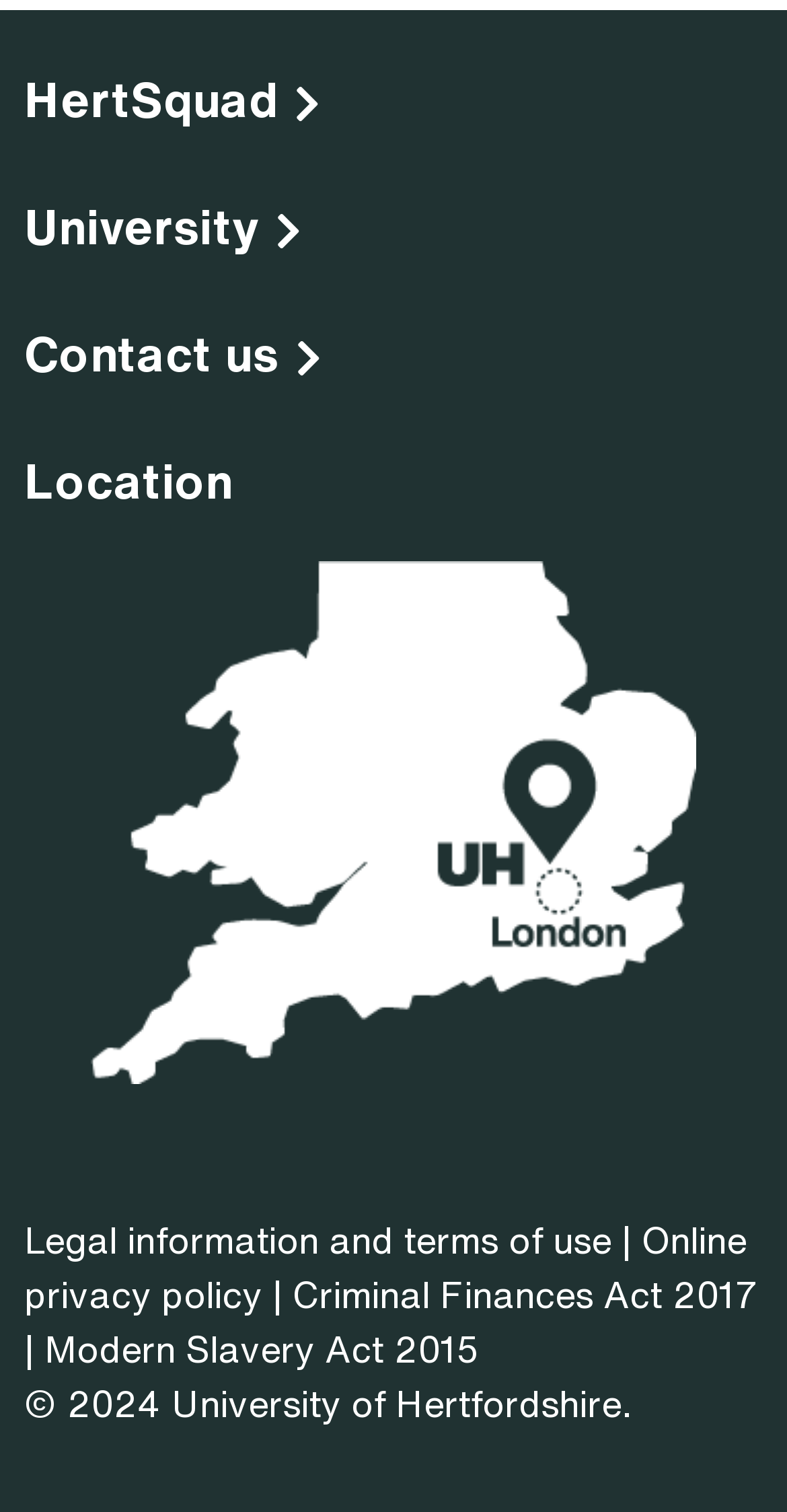What is the name of the university?
Answer the question with a single word or phrase by looking at the picture.

University of Hertfordshire